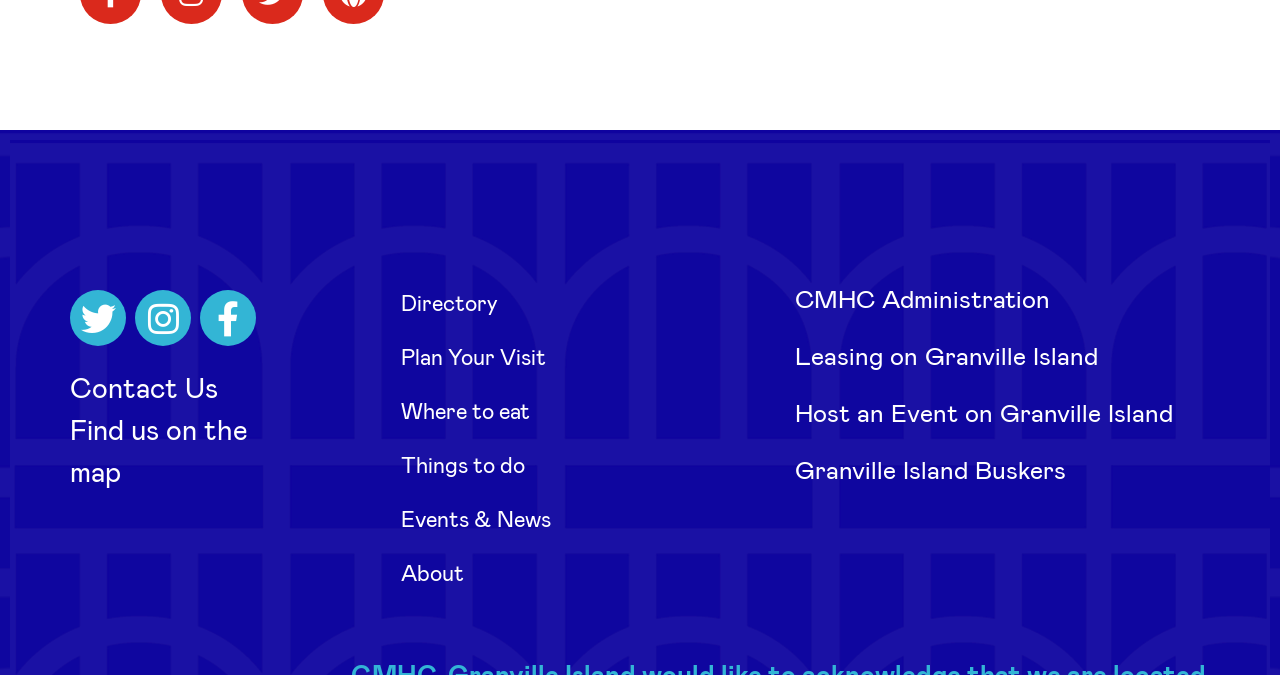Using the provided element description, identify the bounding box coordinates as (top-left x, top-left y, bottom-right x, bottom-right y). Ensure all values are between 0 and 1. Description: Twitter

[0.055, 0.43, 0.098, 0.513]